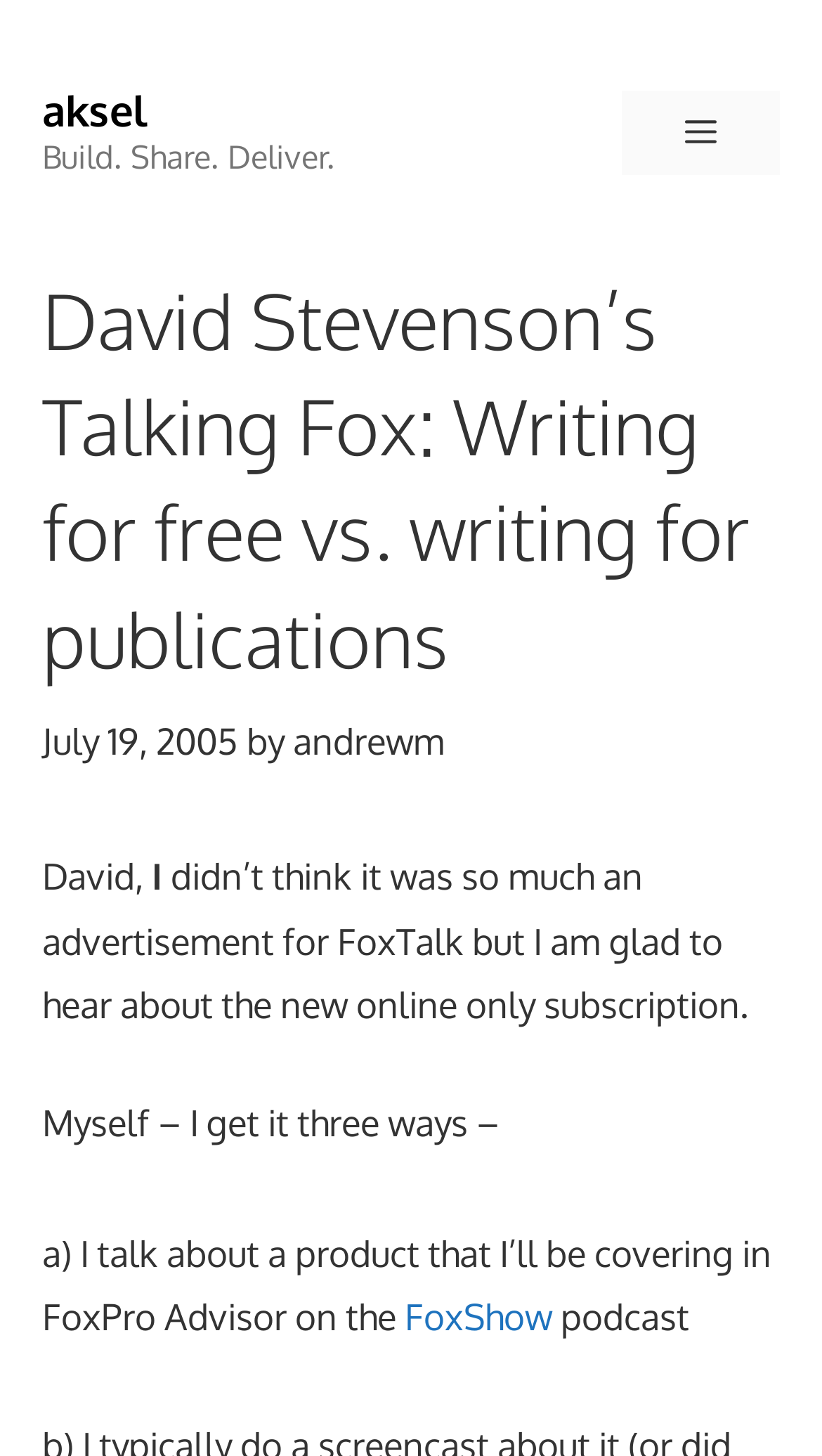Describe all visible elements and their arrangement on the webpage.

The webpage is a blog post titled "David Stevenson’s Talking Fox: Writing for free vs. writing for publications" by aksel. At the top, there is a banner with a link to "aksel" and a static text "Build. Share. Deliver." On the right side of the banner, there is a navigation menu toggle button labeled "Menu". 

Below the banner, there is a header section with a heading that matches the title of the blog post. The header section also contains a timestamp "July 19, 2005" and an author credit "by andrewm". 

The main content of the blog post starts with a paragraph that begins with "David," and continues with several lines of text. The text discusses the author's thoughts on writing for free versus writing for publications, and mentions a product that will be covered in FoxPro Advisor on the FoxShow podcast. There are no images on the page.